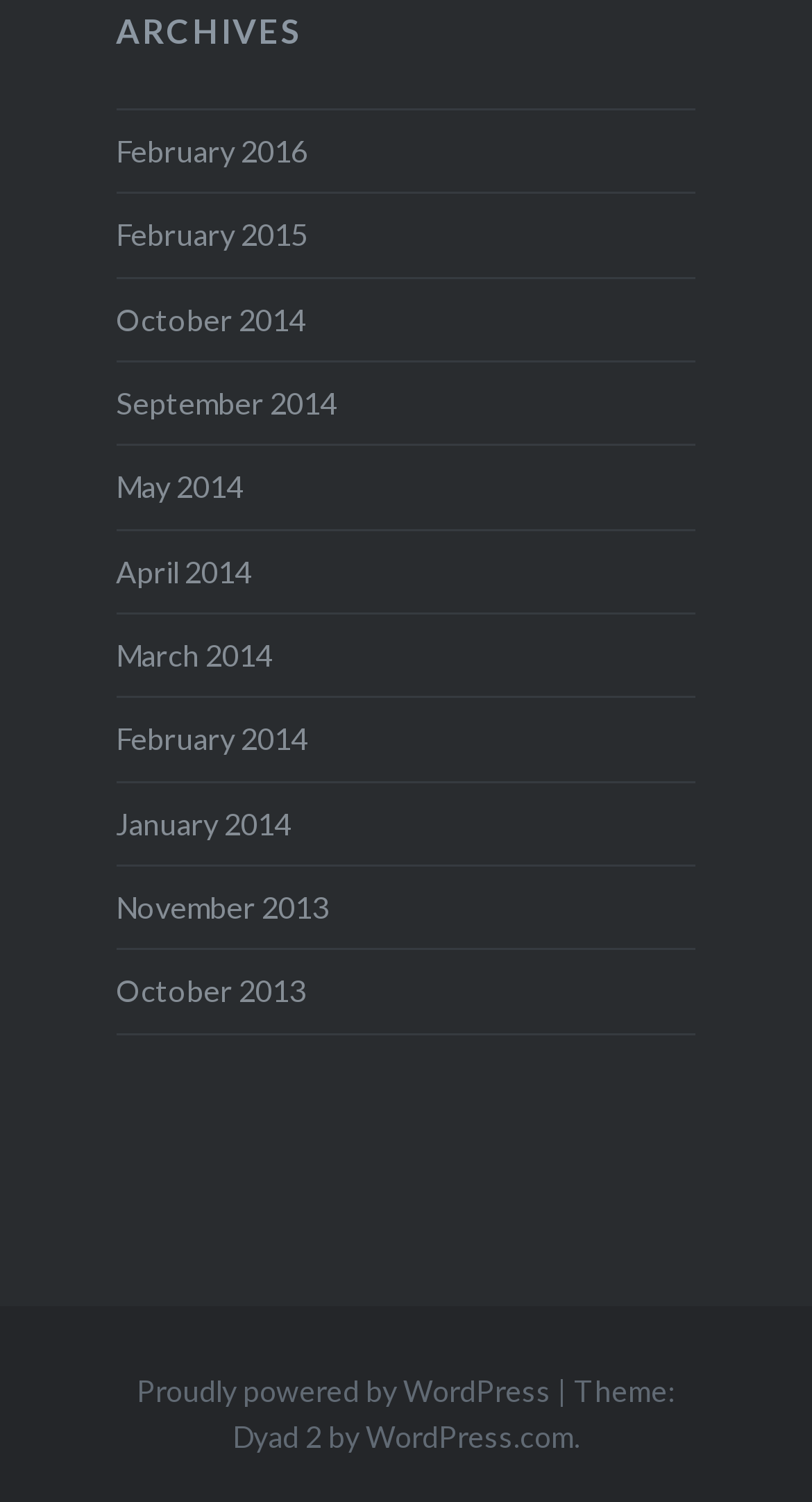Can you find the bounding box coordinates for the element that needs to be clicked to execute this instruction: "visit WordPress.com"? The coordinates should be given as four float numbers between 0 and 1, i.e., [left, top, right, bottom].

[0.45, 0.945, 0.706, 0.968]